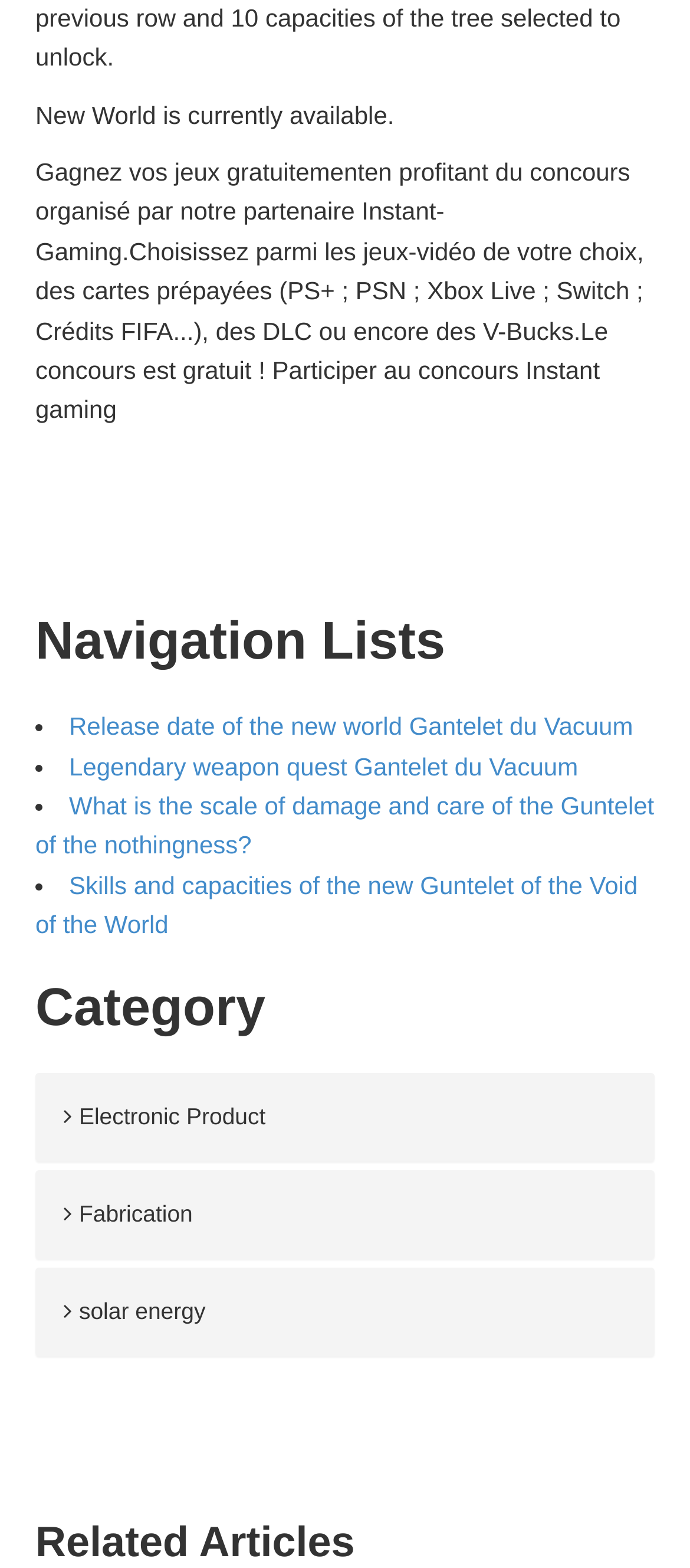Given the description: "solar energy", determine the bounding box coordinates of the UI element. The coordinates should be formatted as four float numbers between 0 and 1, [left, top, right, bottom].

[0.114, 0.828, 0.298, 0.845]